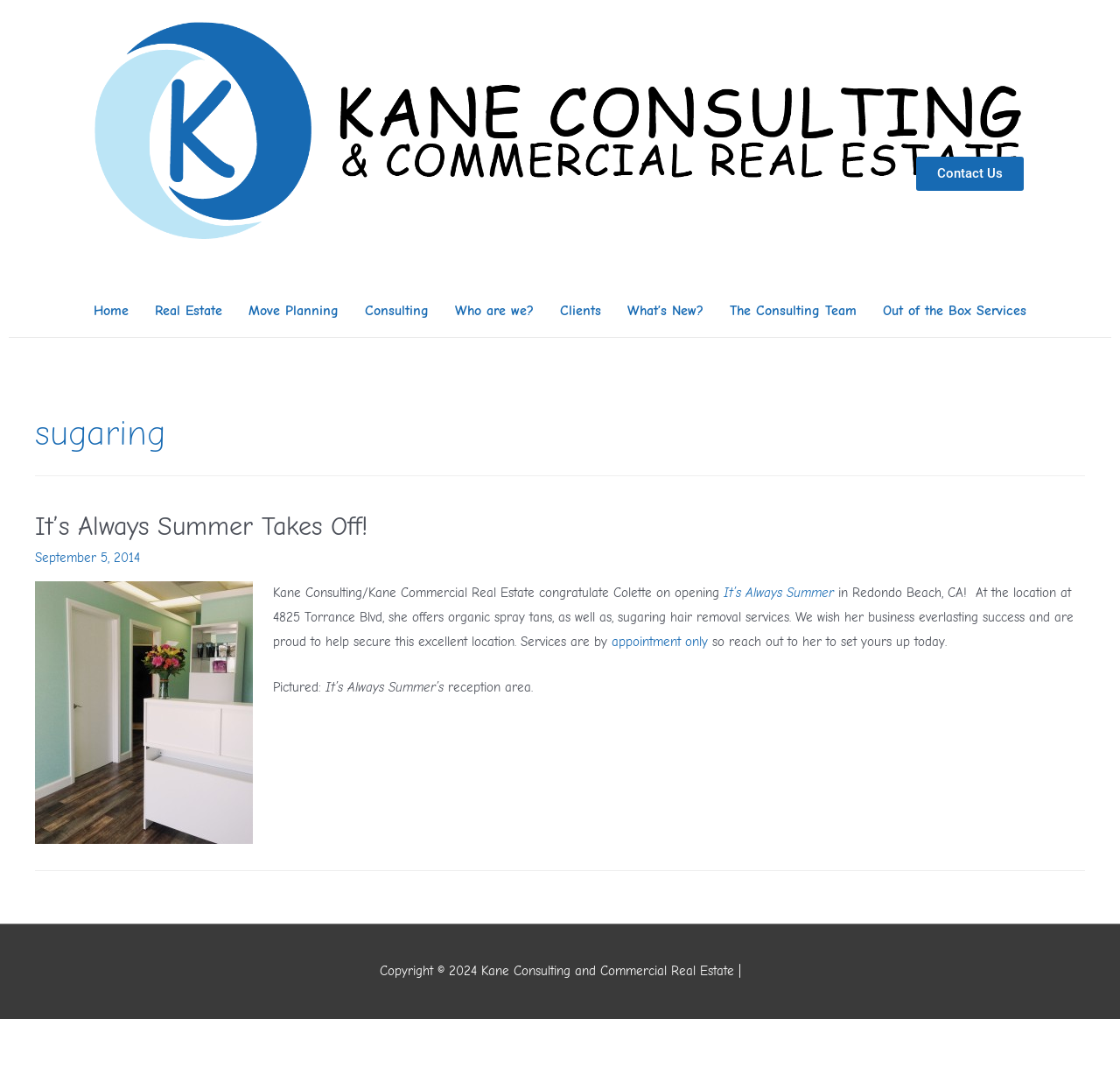Describe in detail what you see on the webpage.

This webpage is about Kane Consulting and Commercial Real Estate, with a focus on sugaring hair removal services. At the top left, there is a small horizontal logo of Kane Consulting & Commercial Real Estate. Below the logo, there is a "Contact Us" button. 

On the top navigation bar, there are several links, including "Home", "Real Estate", "Move Planning", "Consulting", "Who are we?", "Clients", "What’s New?", "The Consulting Team", and "Out of the Box Services", arranged from left to right.

The main content of the page is an article about a business called "It’s Always Summer" that offers sugaring hair removal services. The article has a heading "It’s Always Summer Takes Off!" and a subheading "September 5, 2014". Below the heading, there is an image of a beauty product. The article congratulates Colette on opening her business in Redondo Beach, CA, and describes the services offered, including organic spray tans and sugaring hair removal. There is also a link to make an appointment.

At the bottom of the page, there is a copyright notice with the year 2024 and the company name Kane Consulting and Commercial Real Estate.